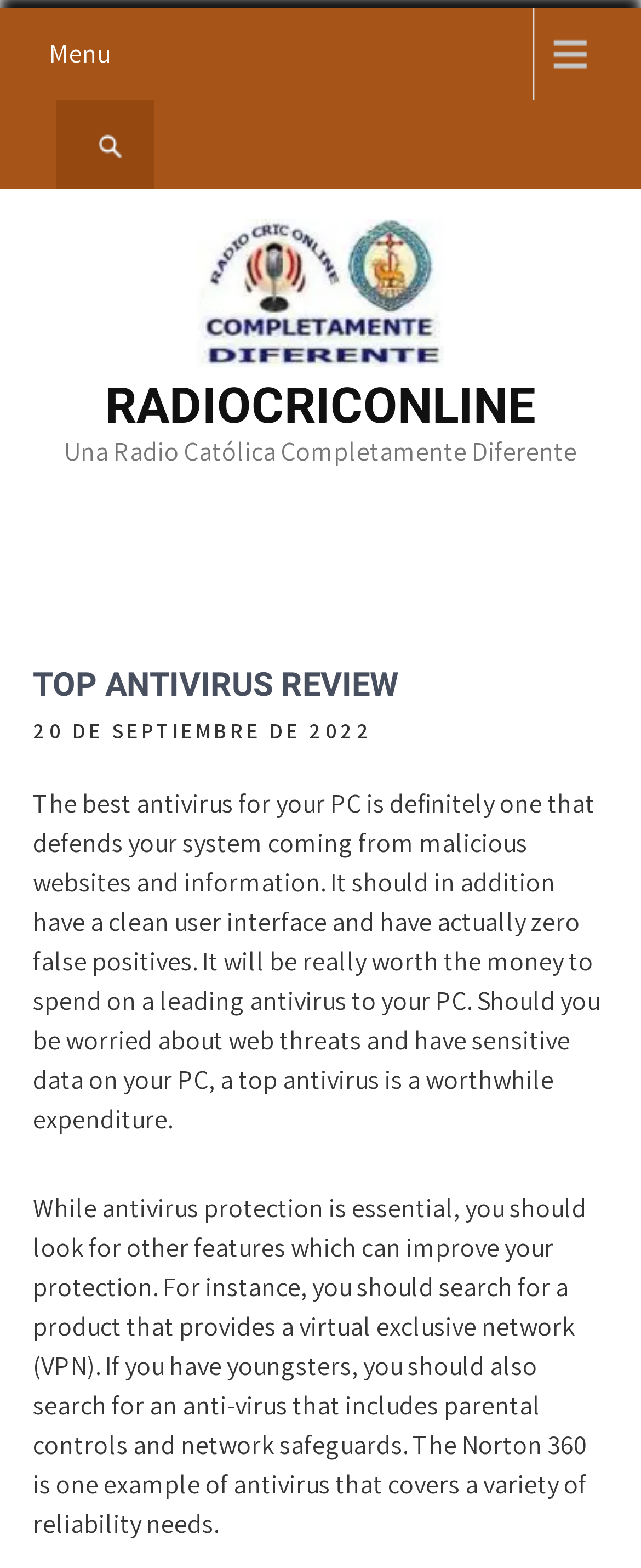Using the webpage screenshot and the element description parent_node: RADIOCRICONLINE, determine the bounding box coordinates. Specify the coordinates in the format (top-left x, top-left y, bottom-right x, bottom-right y) with values ranging from 0 to 1.

[0.308, 0.217, 0.692, 0.239]